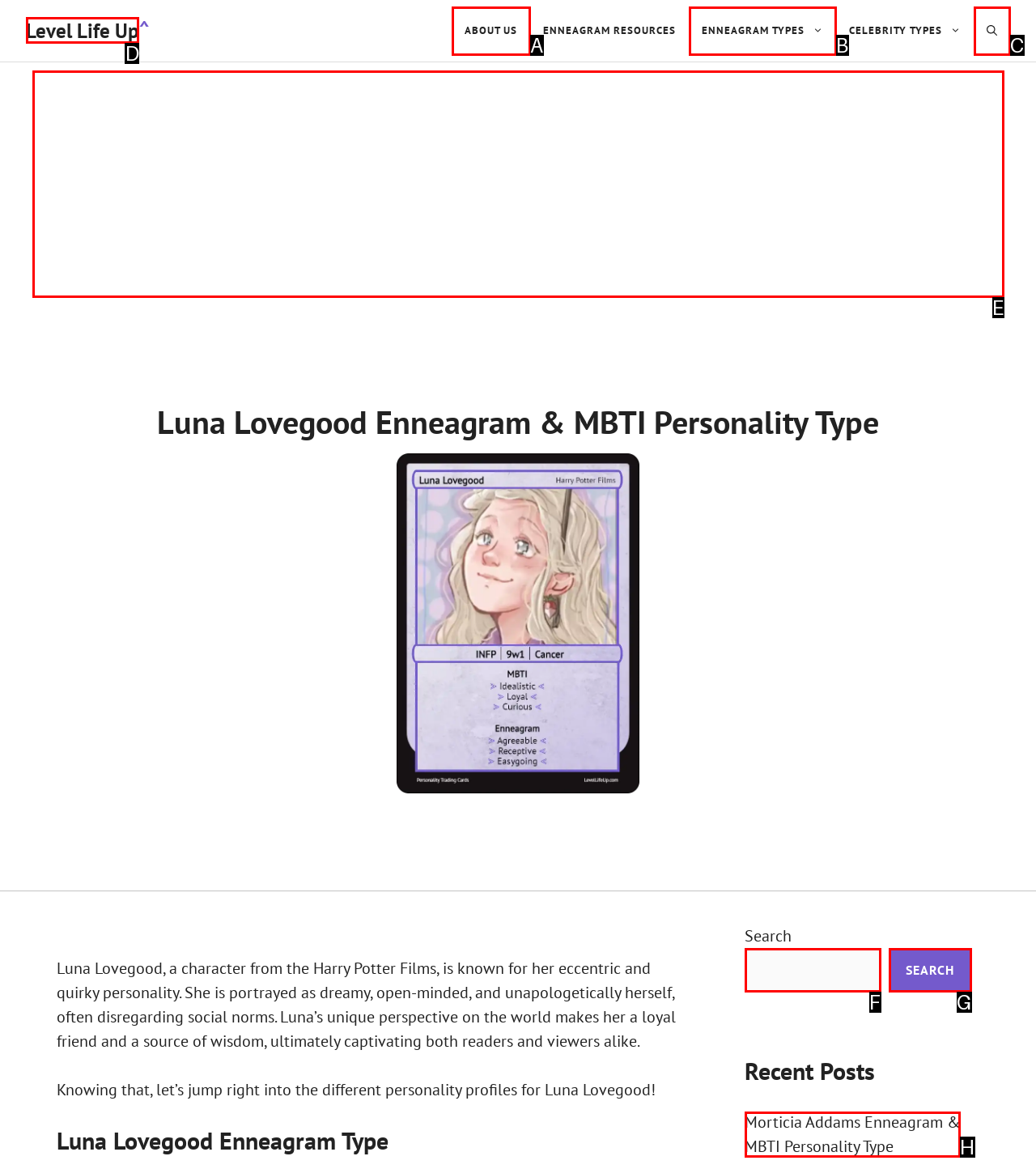Tell me which one HTML element you should click to complete the following task: Click on the 'Level Life Up' link
Answer with the option's letter from the given choices directly.

D